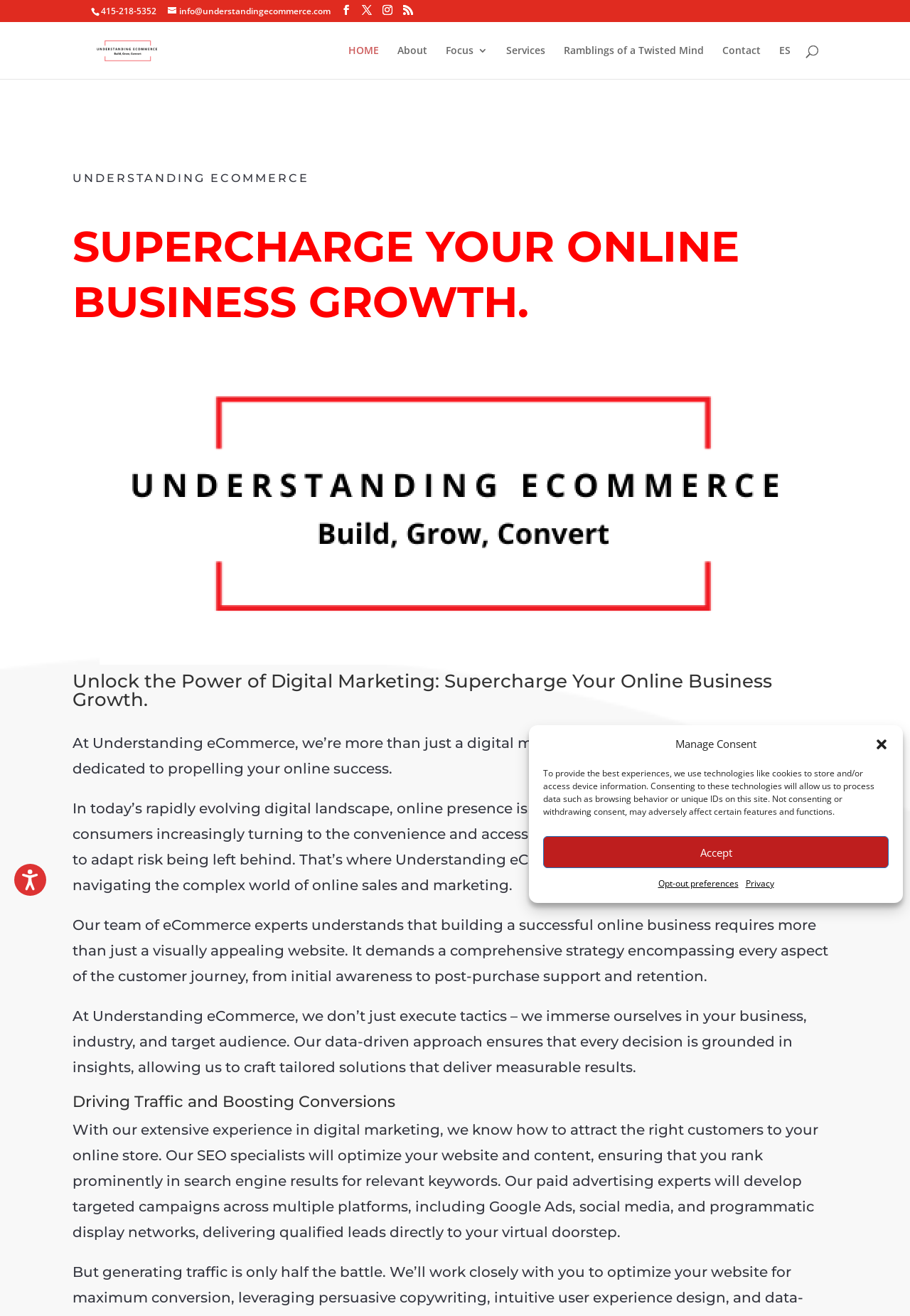Locate the UI element that matches the description Skip to Content↵ENTER in the webpage screenshot. Return the bounding box coordinates in the format (top-left x, top-left y, bottom-right x, bottom-right y), with values ranging from 0 to 1.

[0.016, 0.027, 0.215, 0.058]